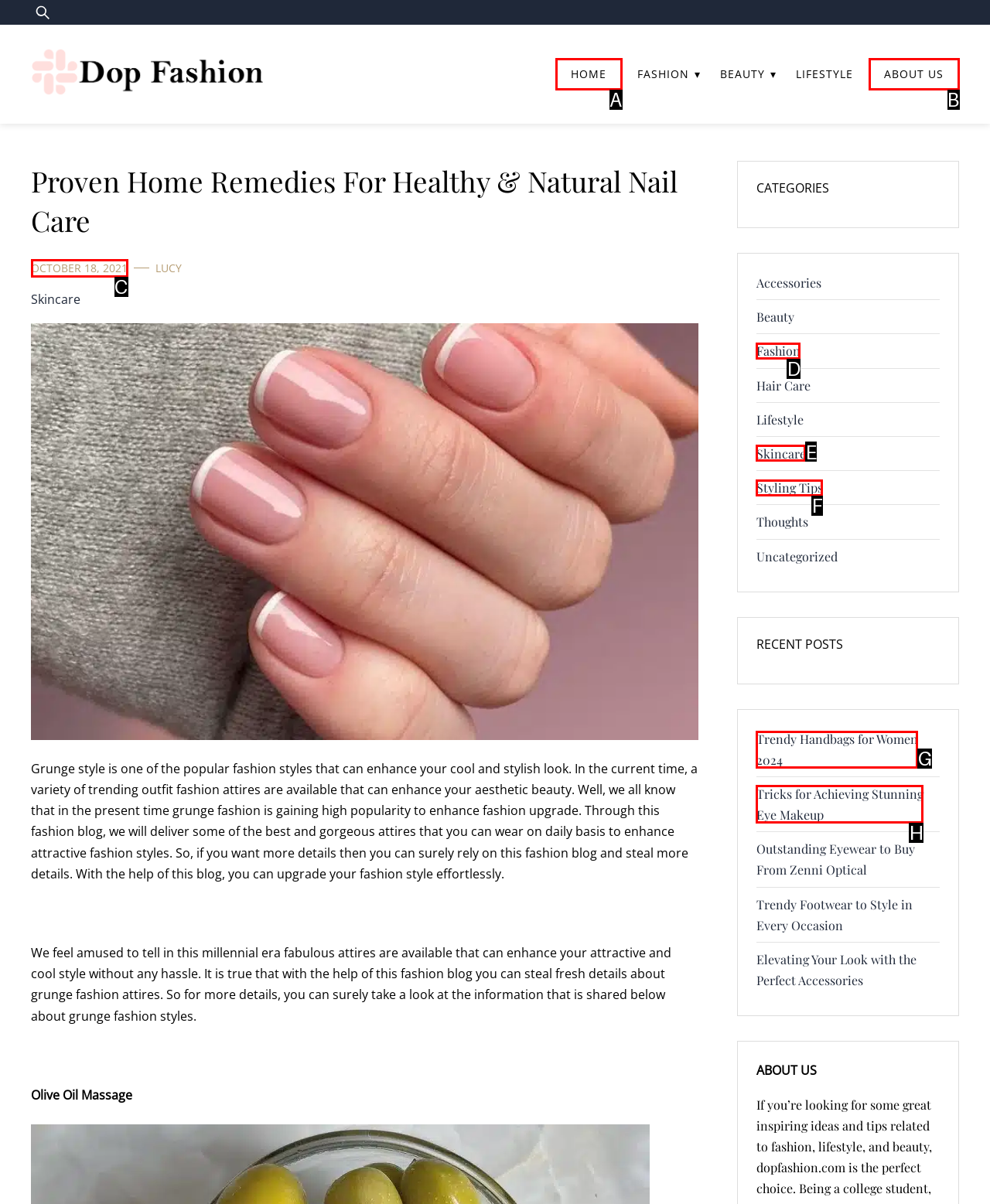Select the letter of the option that should be clicked to achieve the specified task: explore recent posts. Respond with just the letter.

G